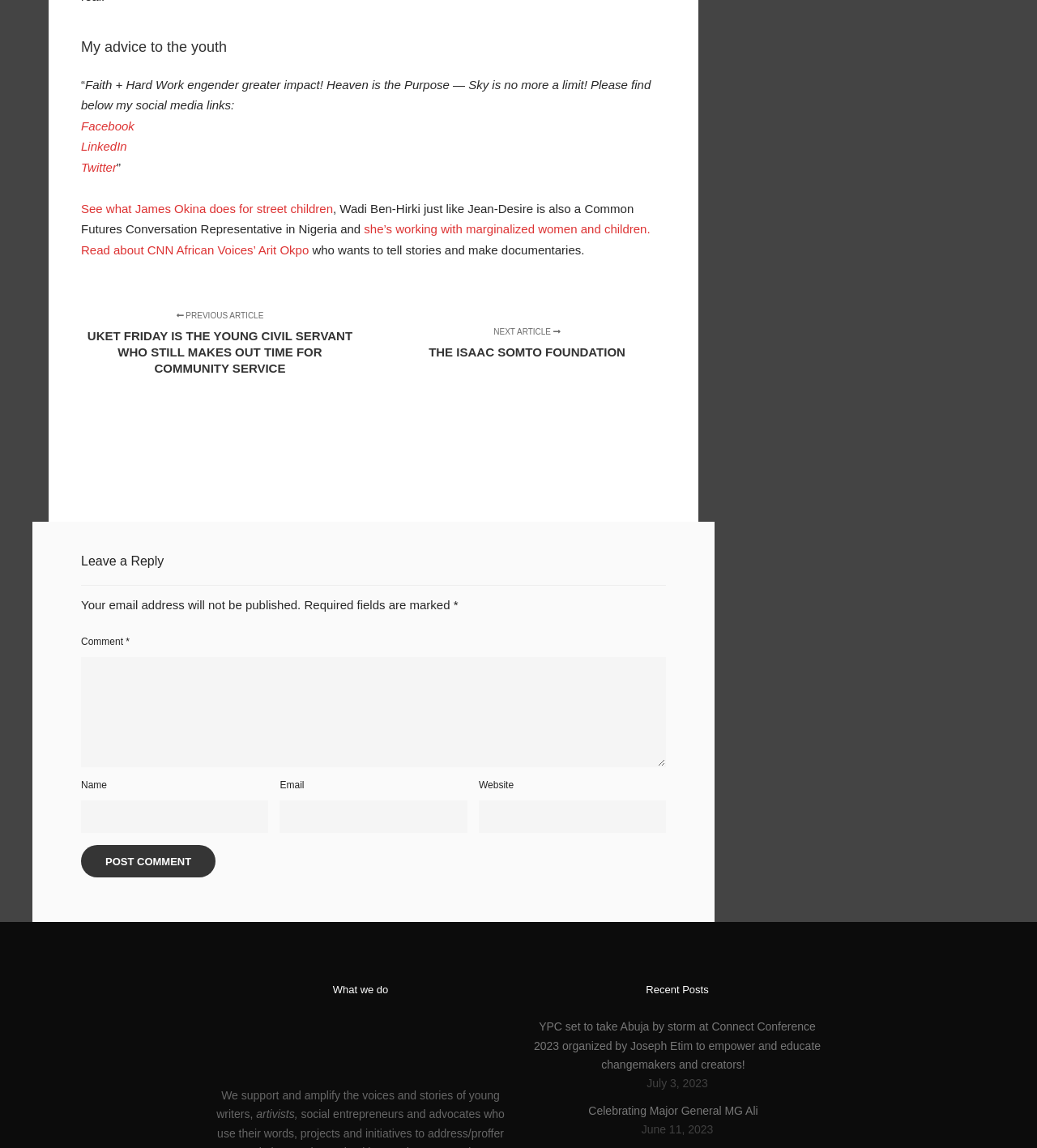Please locate the UI element described by "LinkedIn" and provide its bounding box coordinates.

[0.078, 0.122, 0.122, 0.134]